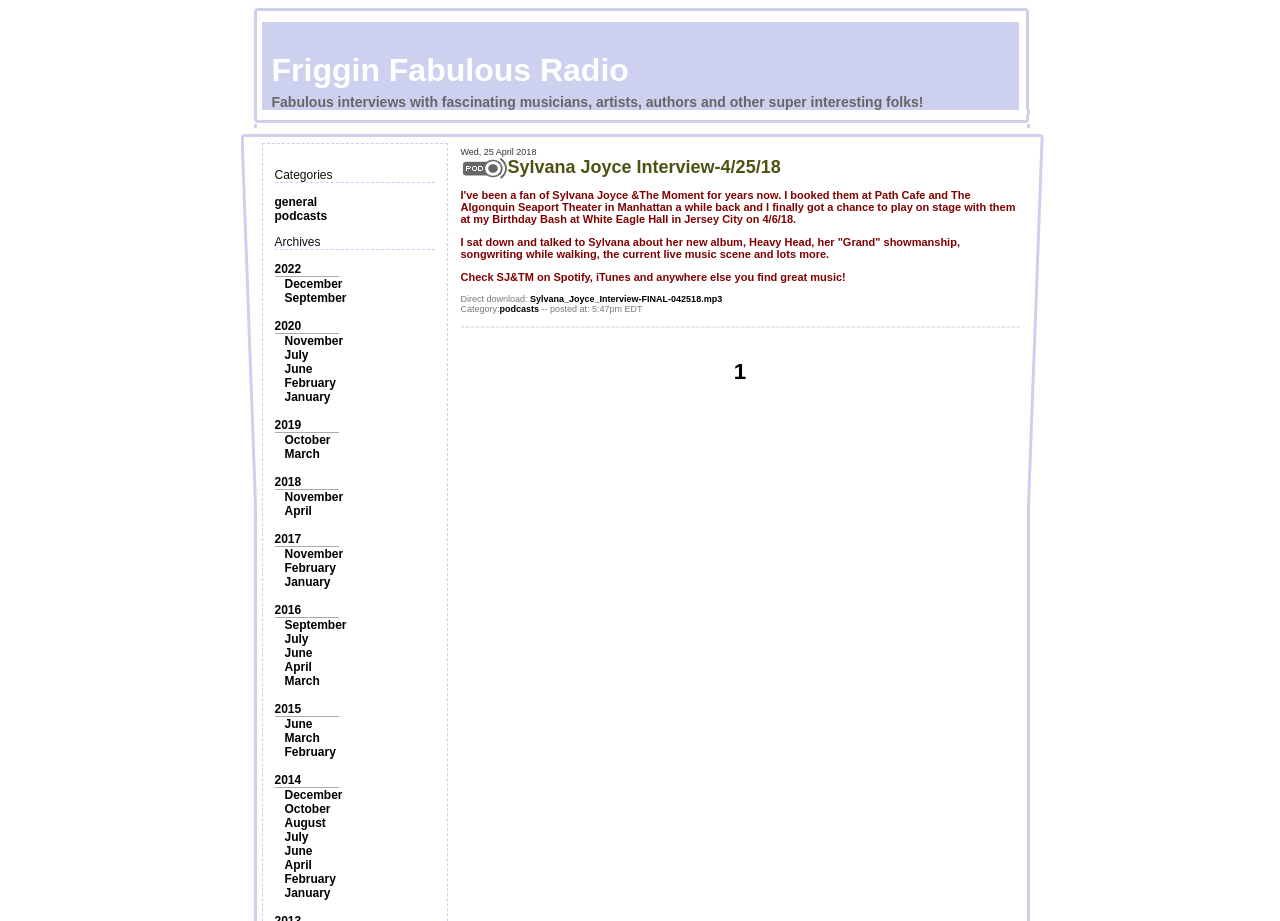Determine the bounding box coordinates for the region that must be clicked to execute the following instruction: "Click on the 'general' category".

[0.214, 0.212, 0.248, 0.227]